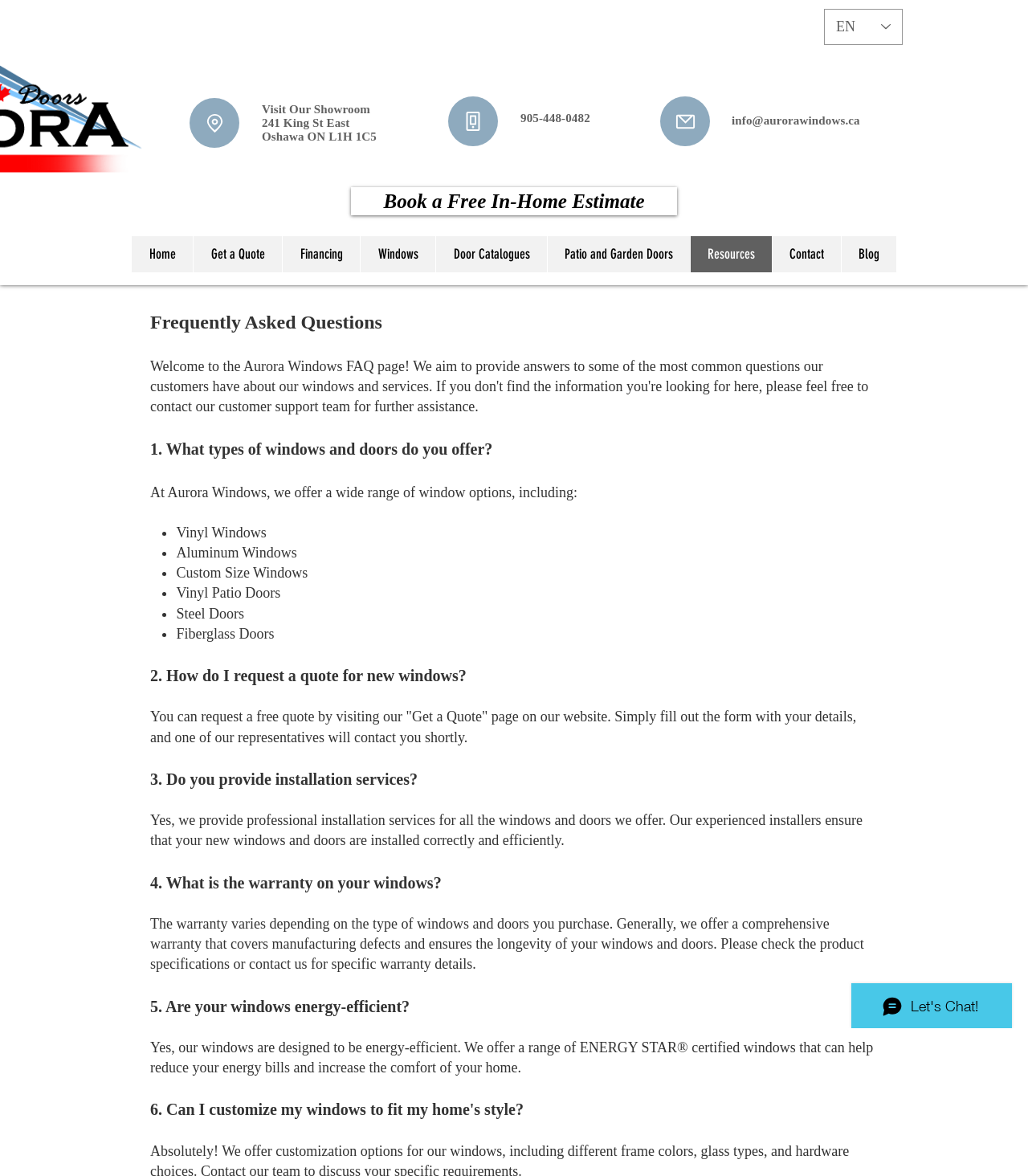Give a one-word or one-phrase response to the question:
What is the location of Aurora Windows Doors' showroom?

241 King St East Oshawa ON L1H 1C5